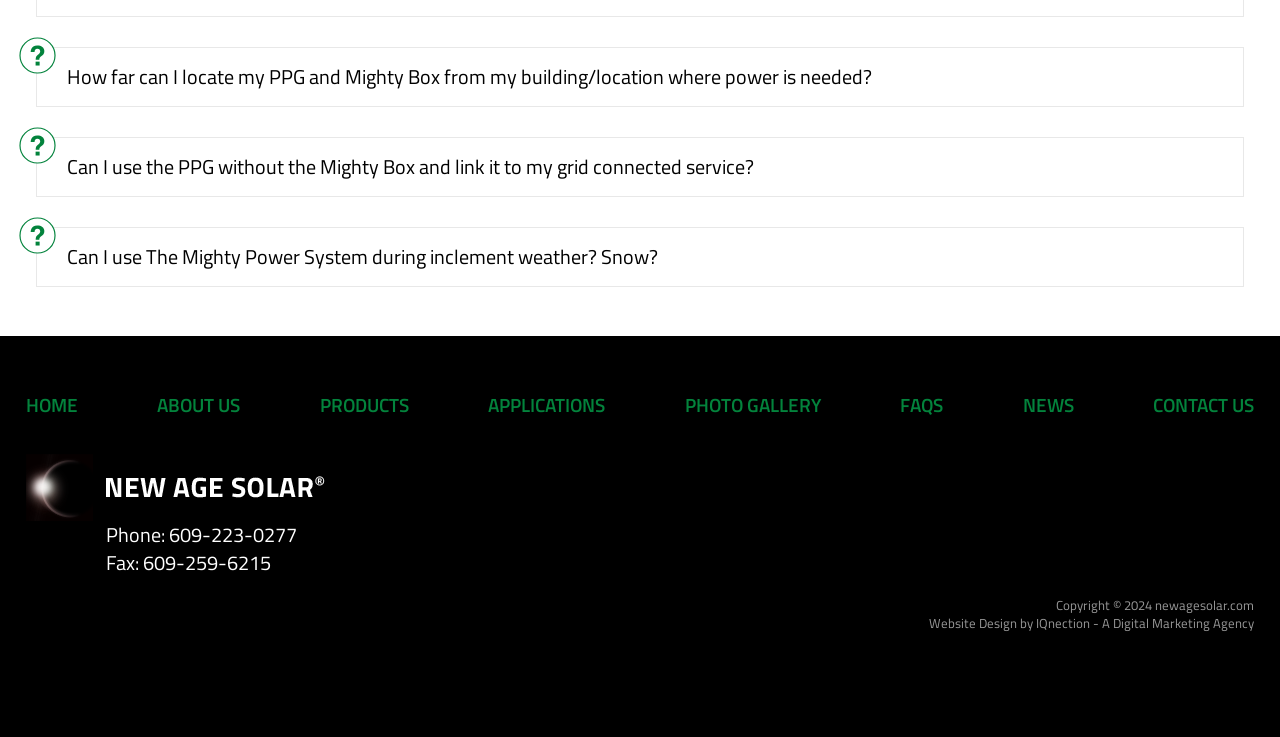Determine the bounding box for the UI element as described: "Contact Us". The coordinates should be represented as four float numbers between 0 and 1, formatted as [left, top, right, bottom].

[0.901, 0.529, 0.98, 0.568]